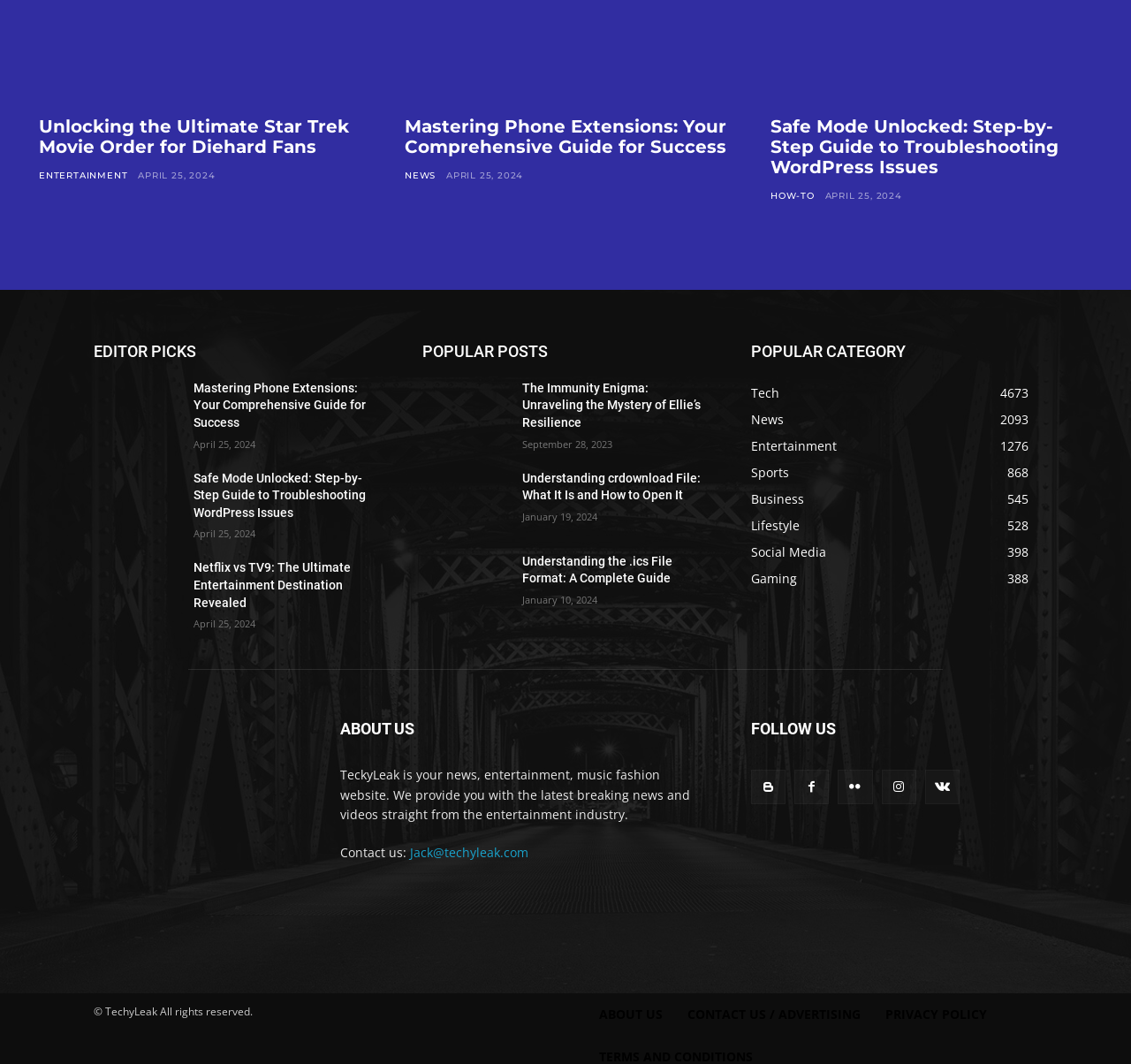What is the name of the website?
Look at the screenshot and give a one-word or phrase answer.

TechyLeak